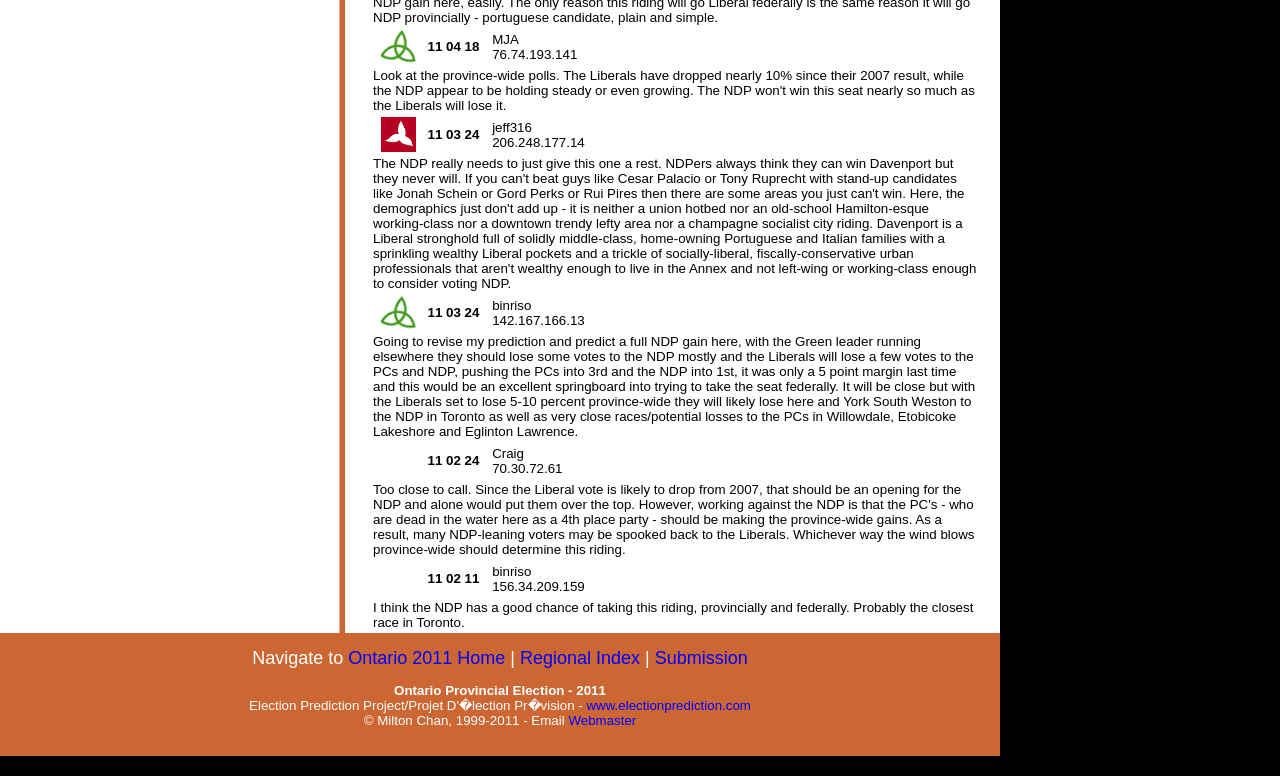Answer the question using only a single word or phrase: 
What is the date in the first gridcell?

11 04 18